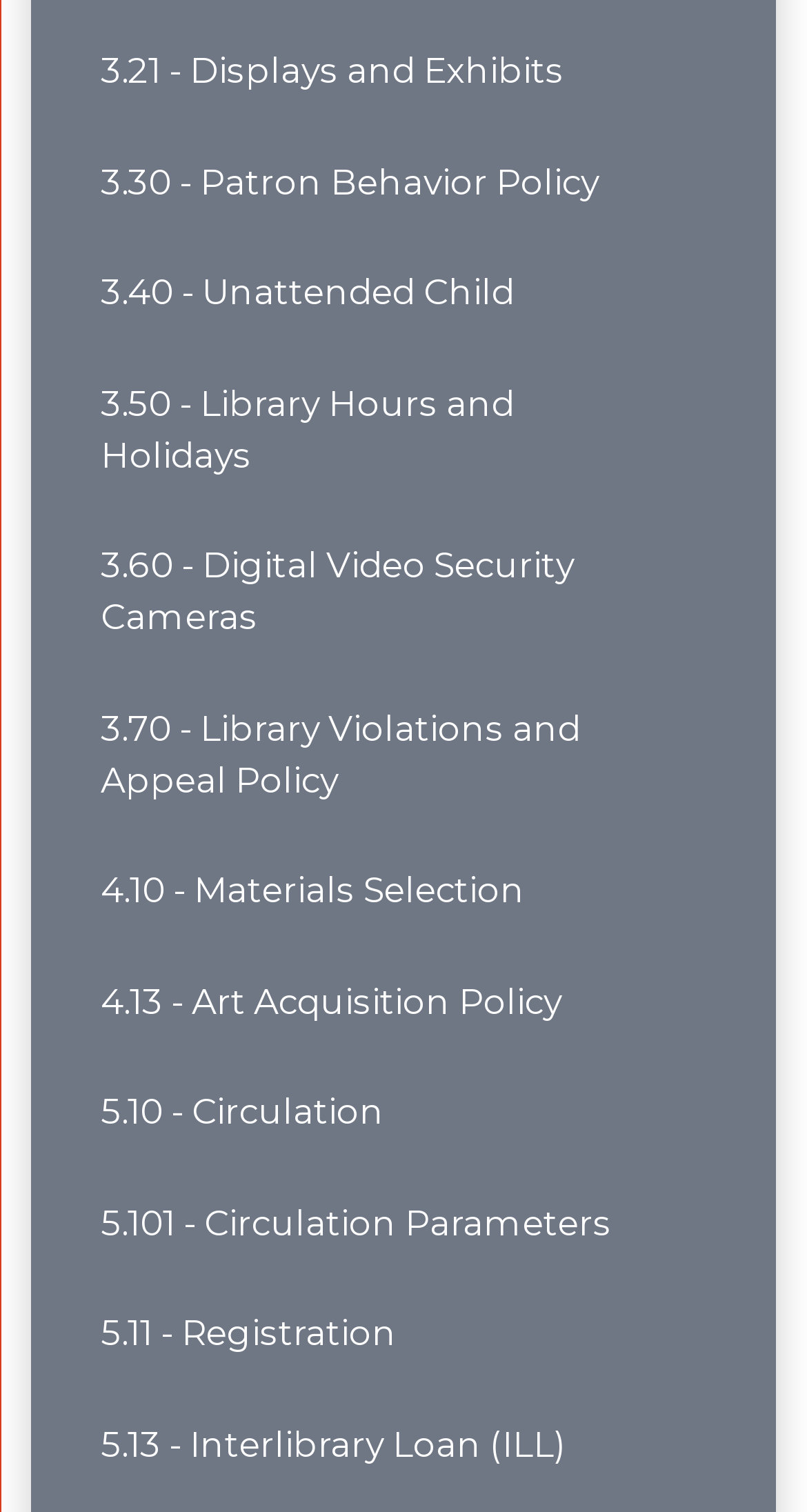Determine the bounding box coordinates of the clickable region to follow the instruction: "Explore Materials Selection policy".

[0.039, 0.553, 0.961, 0.626]